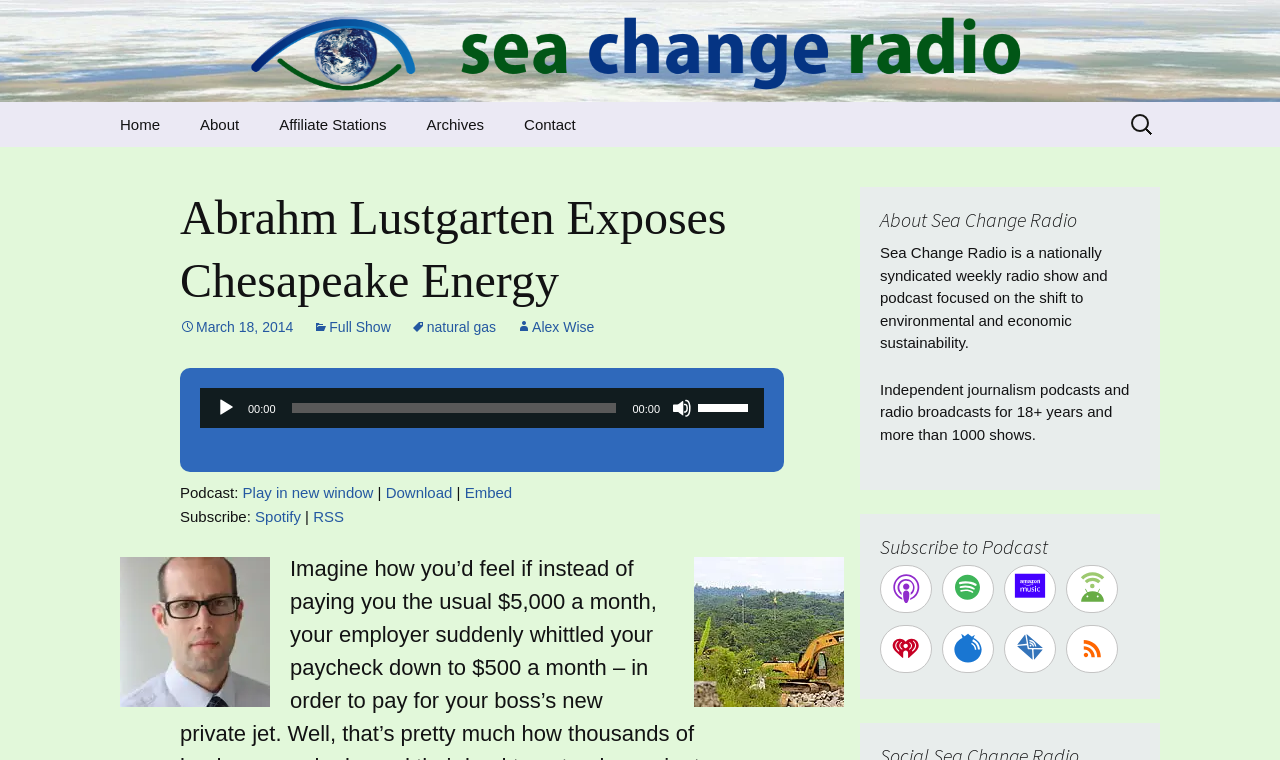Identify the bounding box coordinates of the part that should be clicked to carry out this instruction: "Subscribe on Apple Podcasts".

[0.688, 0.744, 0.728, 0.807]